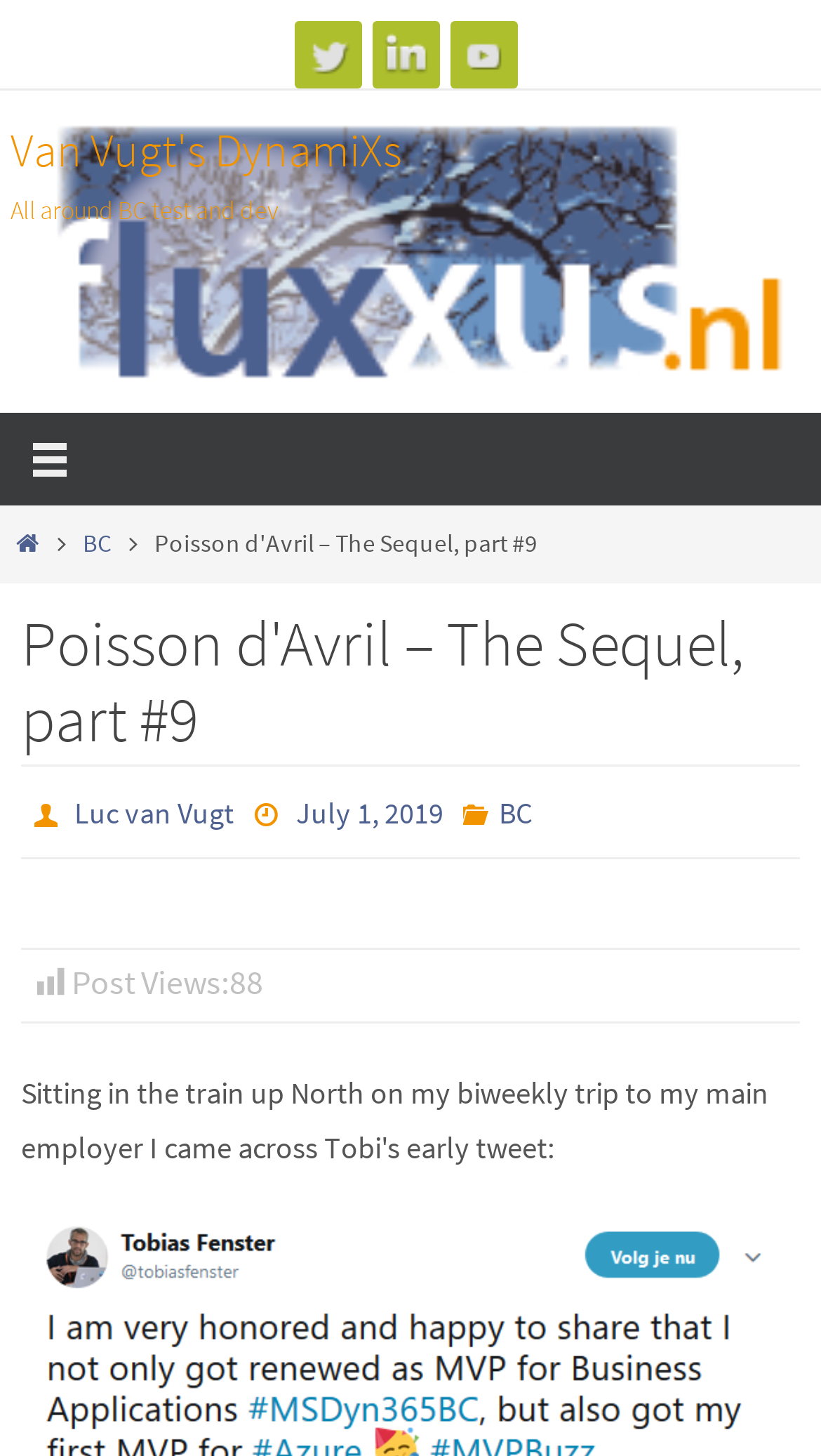Create a detailed summary of the webpage's content and design.

The webpage is about "Poisson d'Avril – The Sequel, part #9" by Luc van Vugt, posted on July 1, 2019. At the top, there are three social media links, Twitter, LinkedIn, and YouTube, each accompanied by an icon. Below these links, there is a large image with the title "Van Vugt's DynamiXs". 

On the left side, there is a menu with a button and three links: "Home", "BC", and the title of the webpage, which is also a link. The main content of the webpage is a blog post, with the title "Poisson d'Avril – The Sequel, part #9" in a large font. Below the title, there is information about the author, date, and categories. The author is Luc van Vugt, and the post is categorized under "BC". 

At the bottom of the post, there is a statistic showing that the post has been viewed 88 times. The overall layout is organized, with clear headings and concise text.